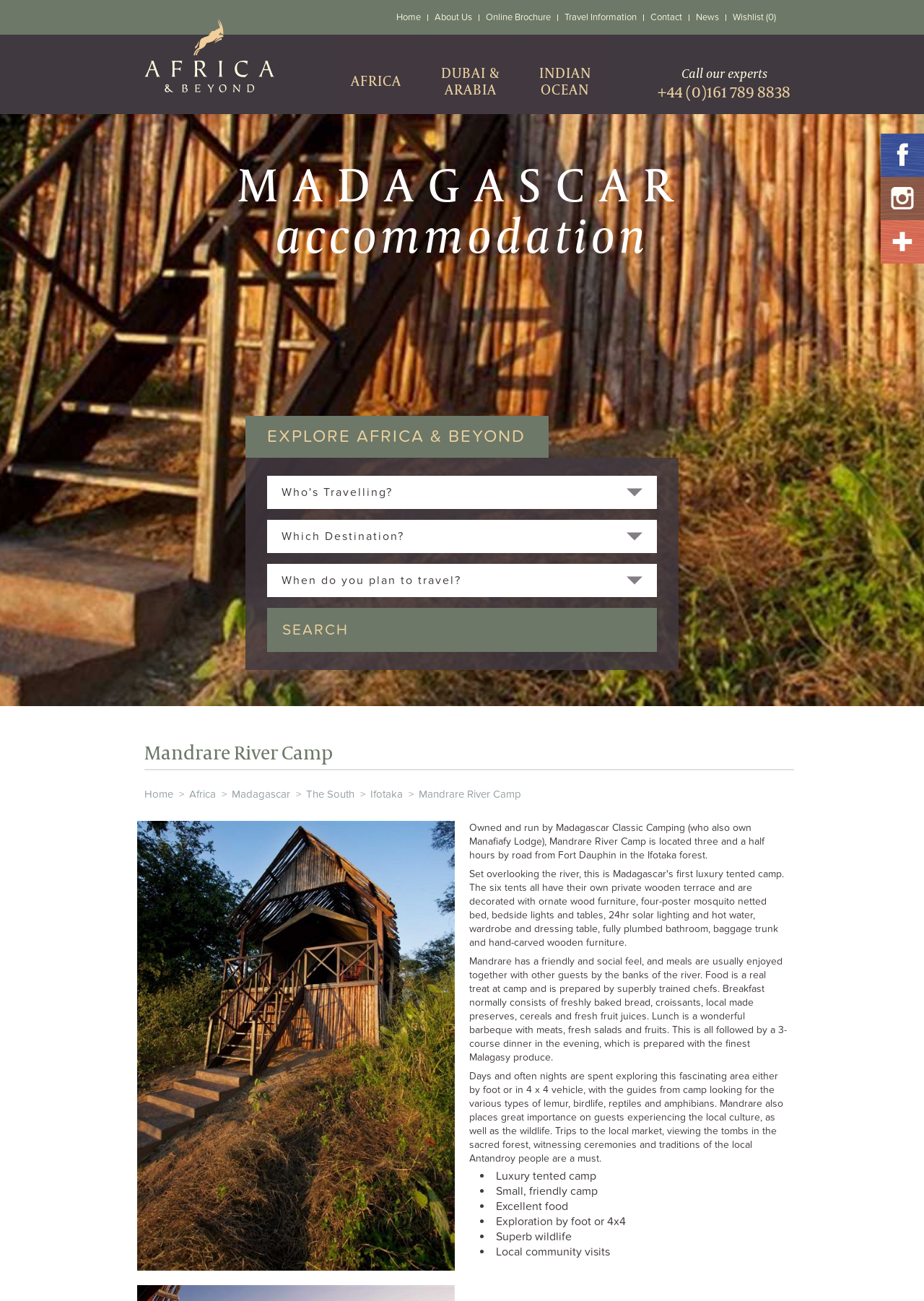Please specify the bounding box coordinates of the element that should be clicked to execute the given instruction: 'View 'Mandrare River Camp' details'. Ensure the coordinates are four float numbers between 0 and 1, expressed as [left, top, right, bottom].

[0.453, 0.606, 0.564, 0.616]